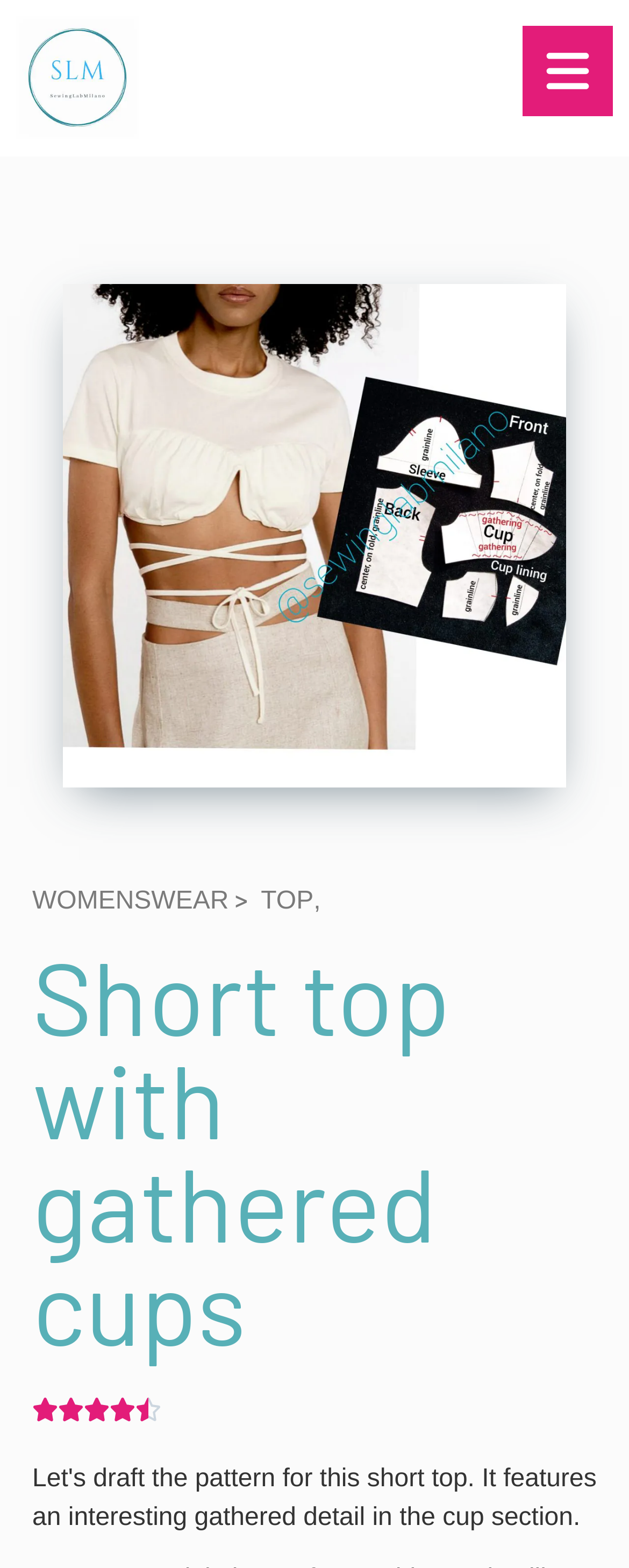Give a concise answer using one word or a phrase to the following question:
Is there an image on this webpage?

Yes